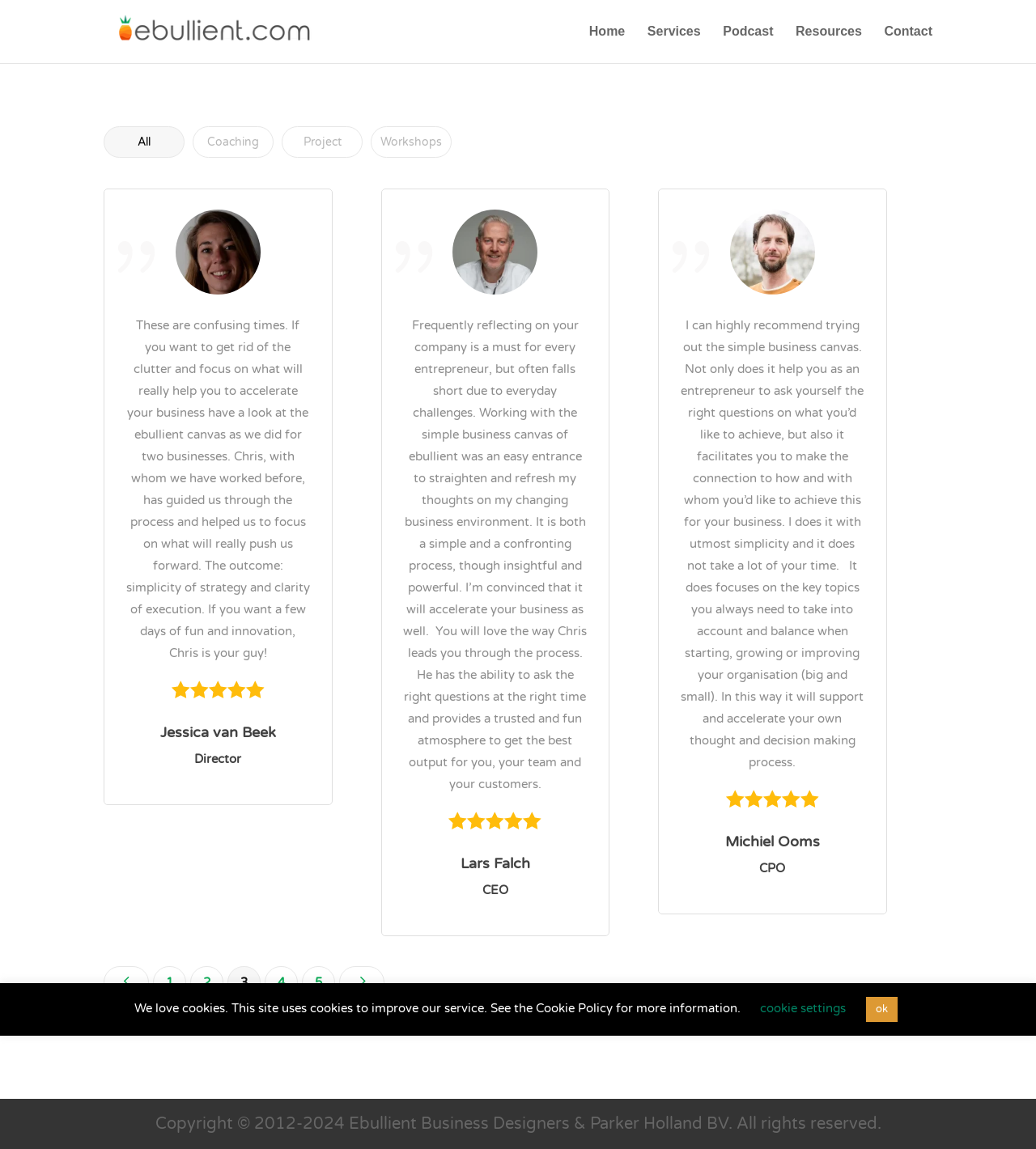Based on the element description, predict the bounding box coordinates (top-left x, top-left y, bottom-right x, bottom-right y) for the UI element in the screenshot: Jessica van Beek

[0.155, 0.629, 0.266, 0.645]